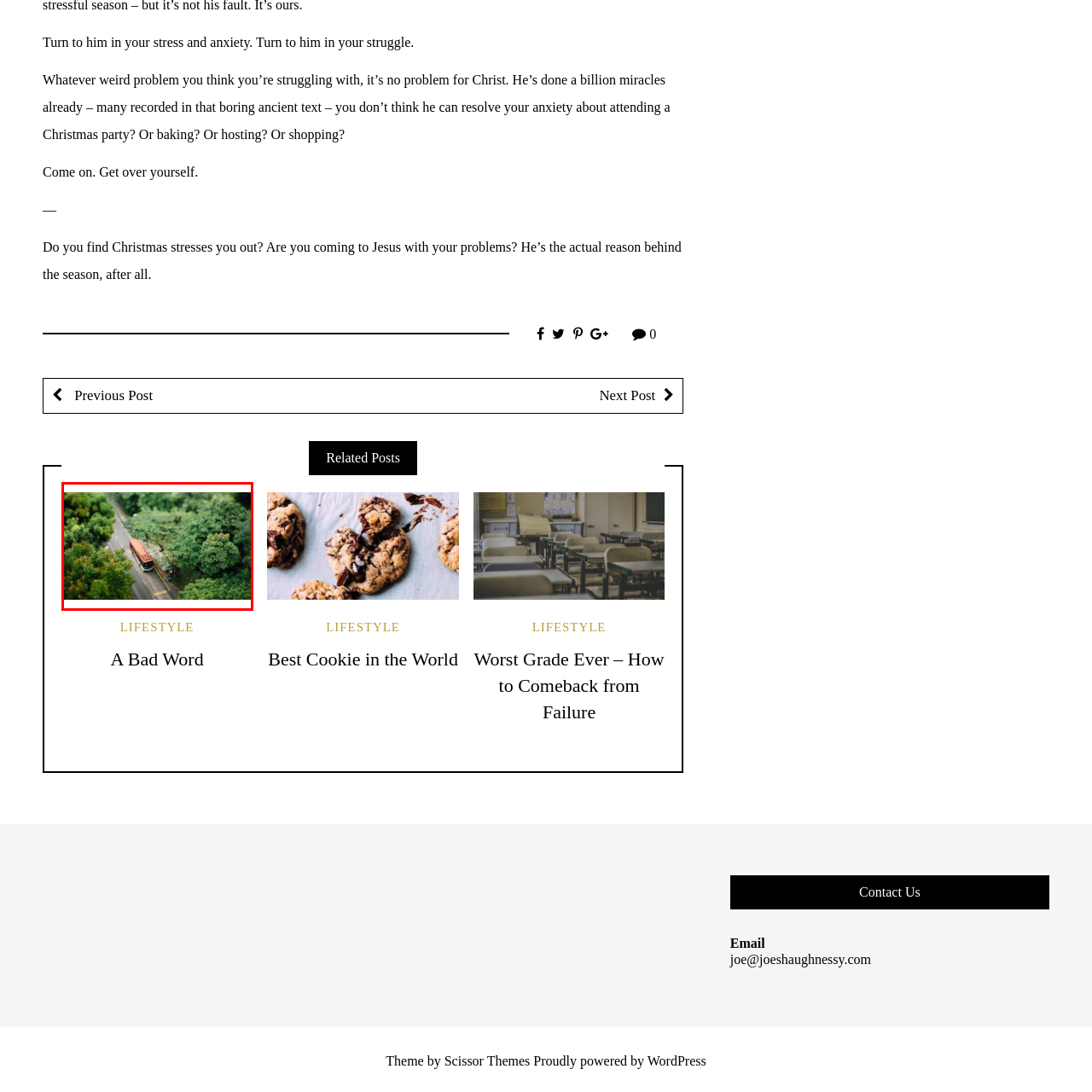Inspect the area within the red bounding box and elaborate on the following question with a detailed answer using the image as your reference: What is the relationship between transportation and the environment in this image?

This image beautifully depicts the harmony between transportation and the environment, highlighting how infrastructure integrates into lush landscapes.